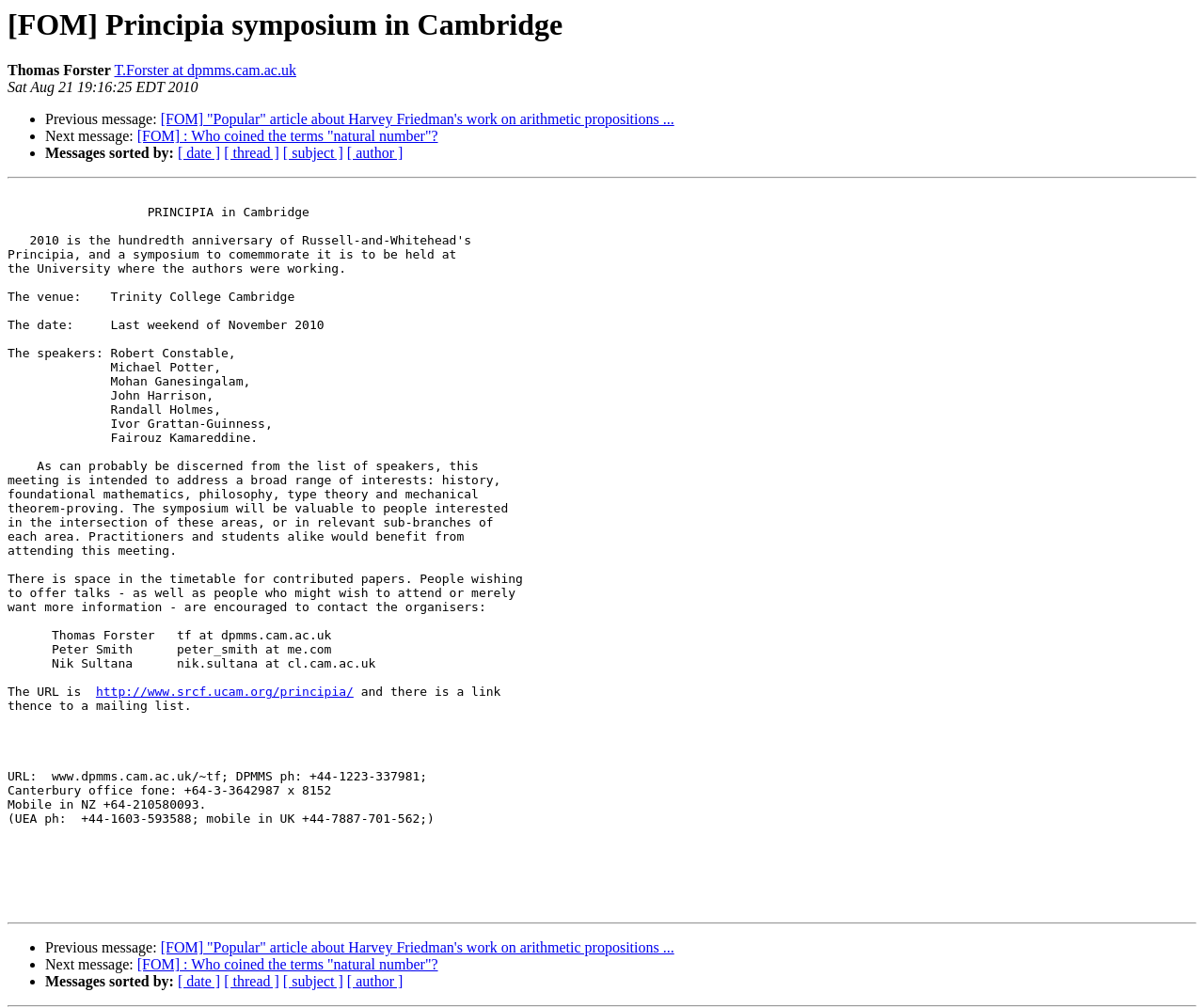Determine the bounding box coordinates of the region that needs to be clicked to achieve the task: "View Thomas Forster's homepage".

[0.095, 0.062, 0.246, 0.078]